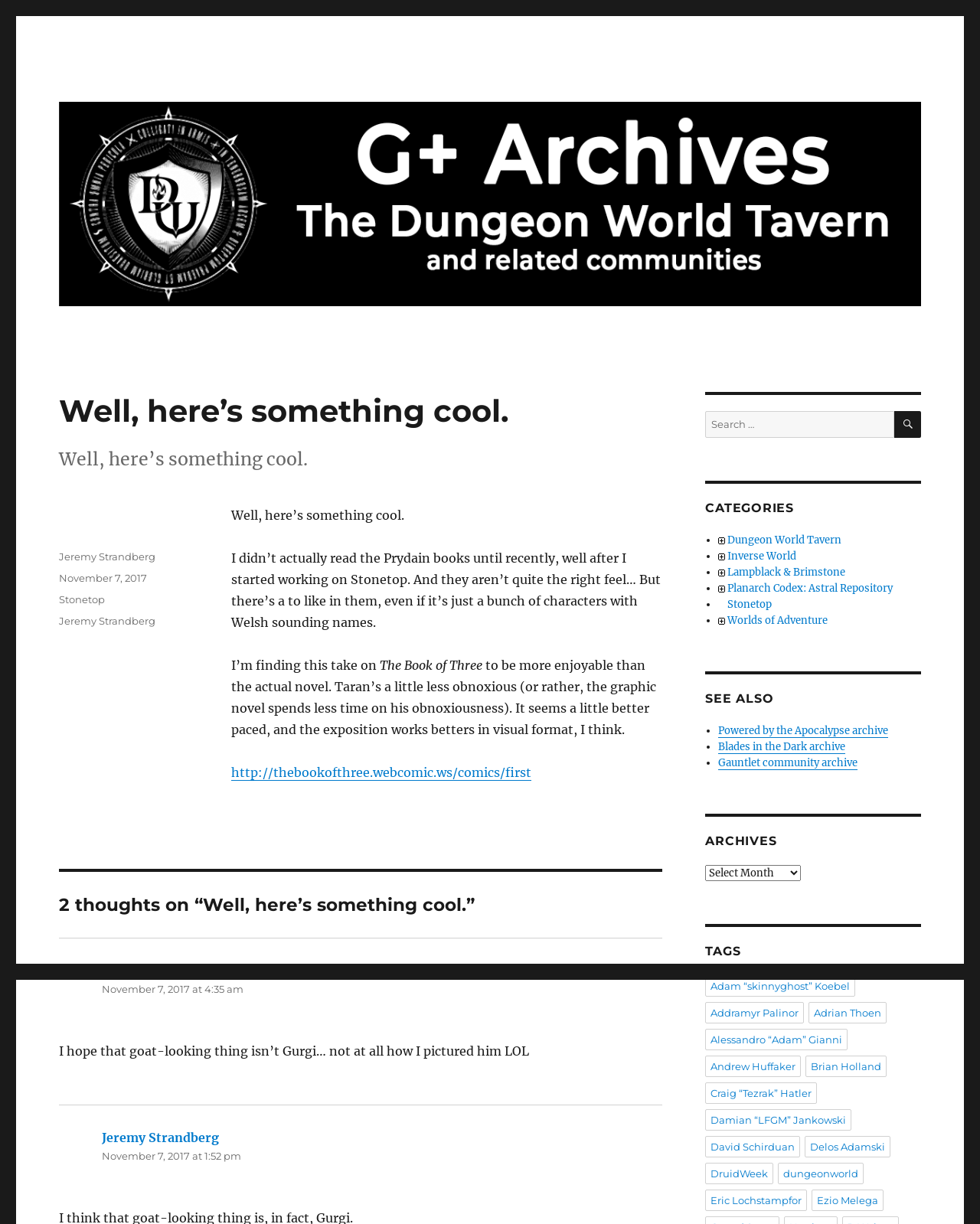Who is the author of the article?
Please respond to the question with as much detail as possible.

The author of the article can be found in the footer section of the webpage, where it says 'Author' followed by the link 'Jeremy Strandberg'.